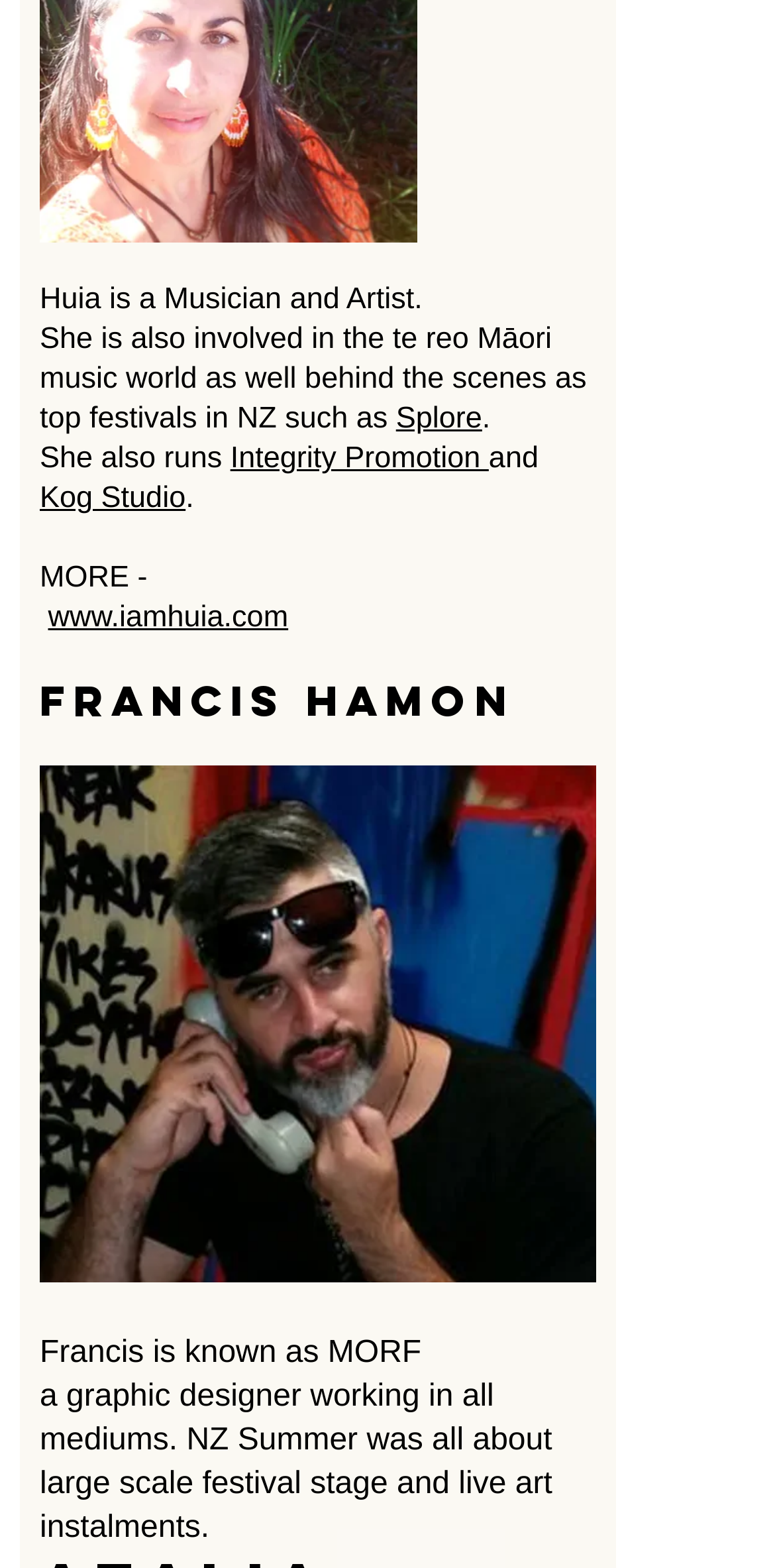Please specify the bounding box coordinates in the format (top-left x, top-left y, bottom-right x, bottom-right y), with all values as floating point numbers between 0 and 1. Identify the bounding box of the UI element described by: Exit mobile version

None